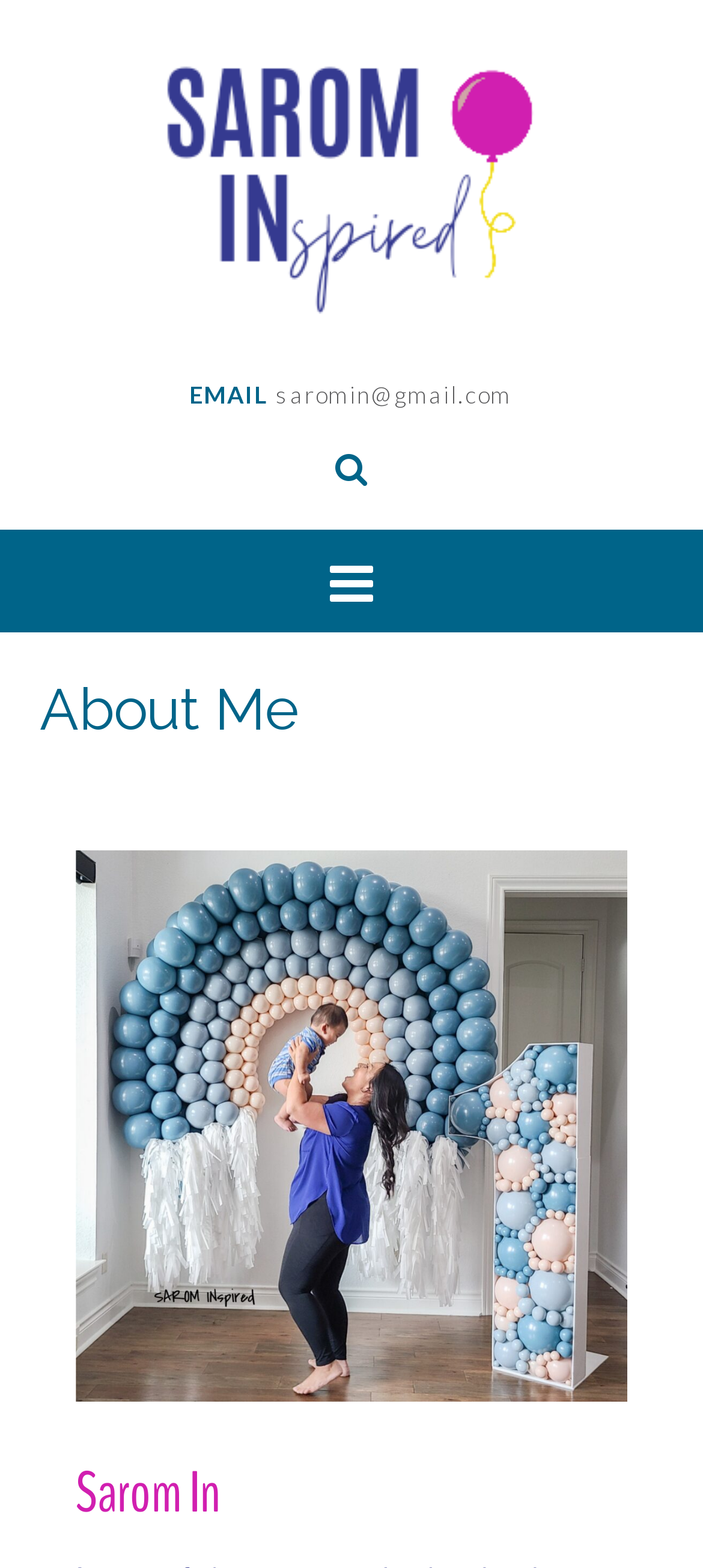Answer this question in one word or a short phrase: What is the email address of the author?

saromin@gmail.com